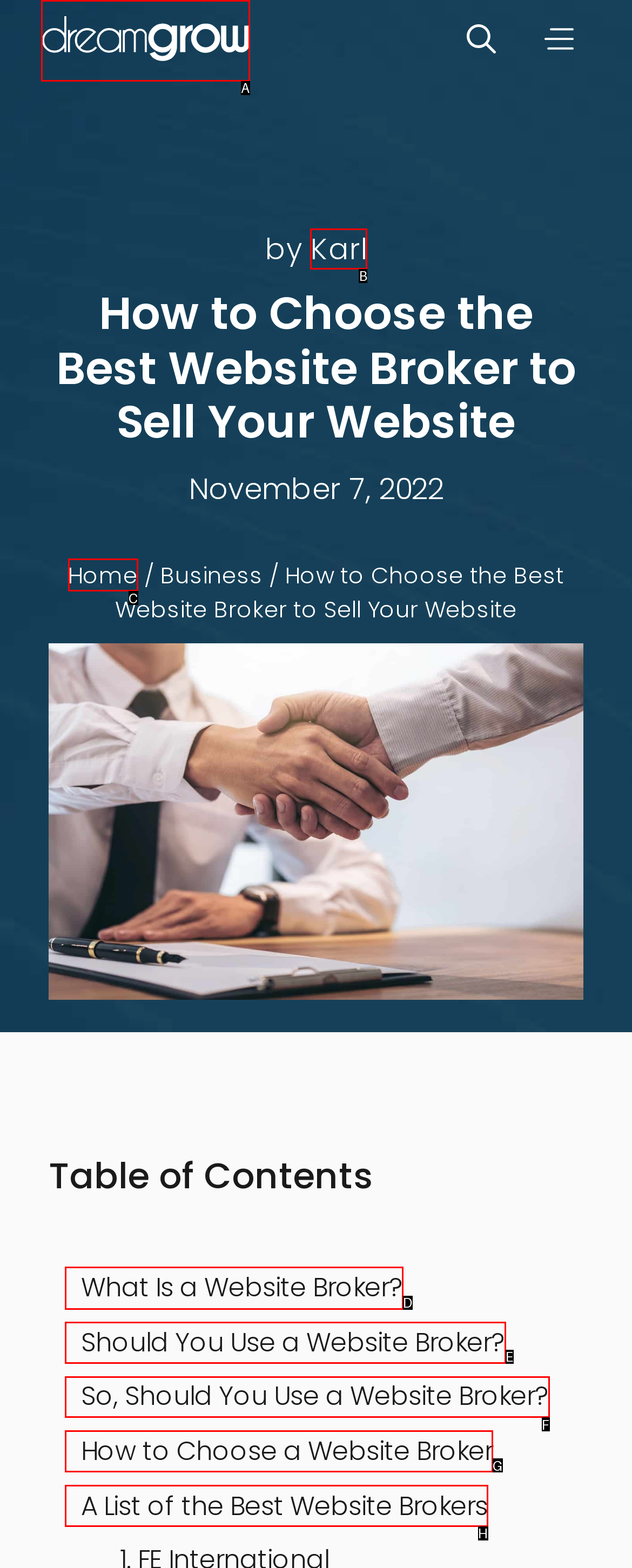Identify which lettered option completes the task: go to the previous article. Provide the letter of the correct choice.

None